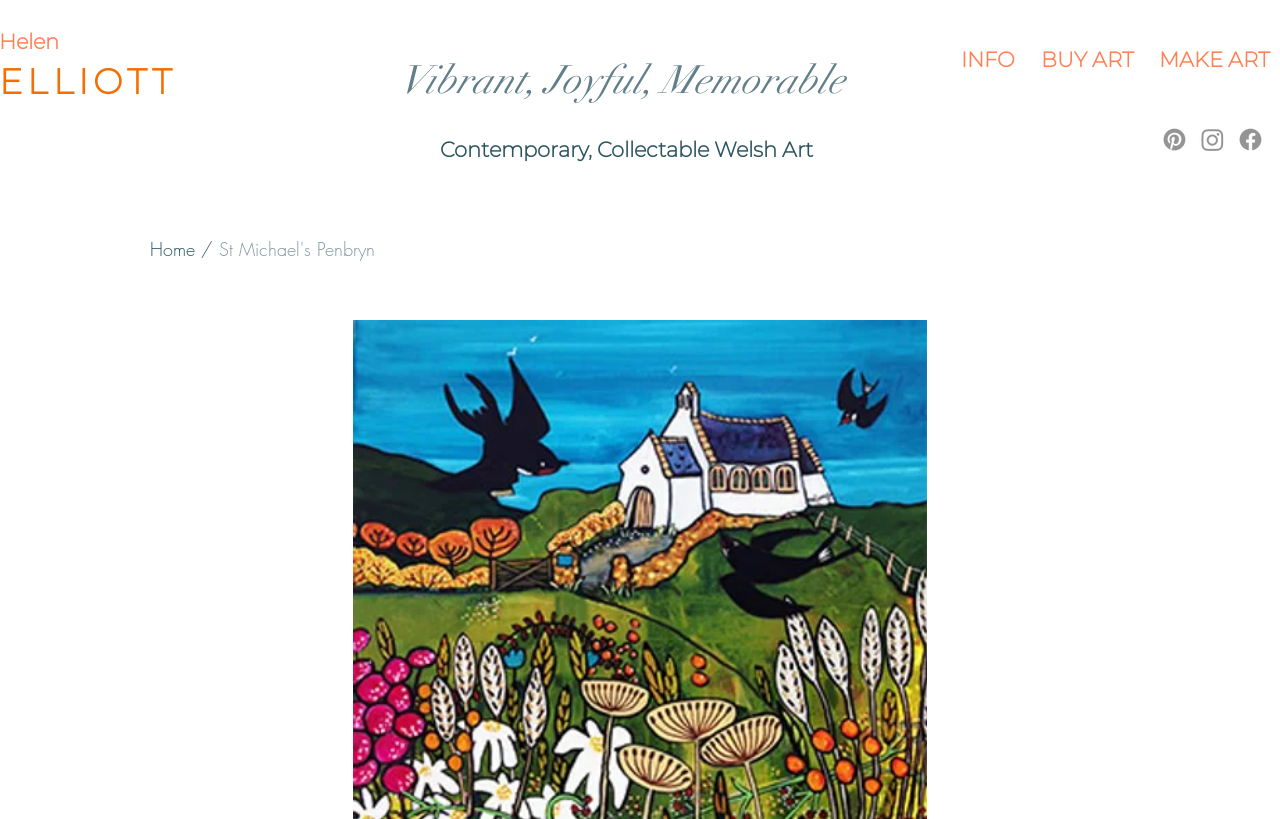What is the artist's name?
Based on the screenshot, provide a one-word or short-phrase response.

Helen Elliott